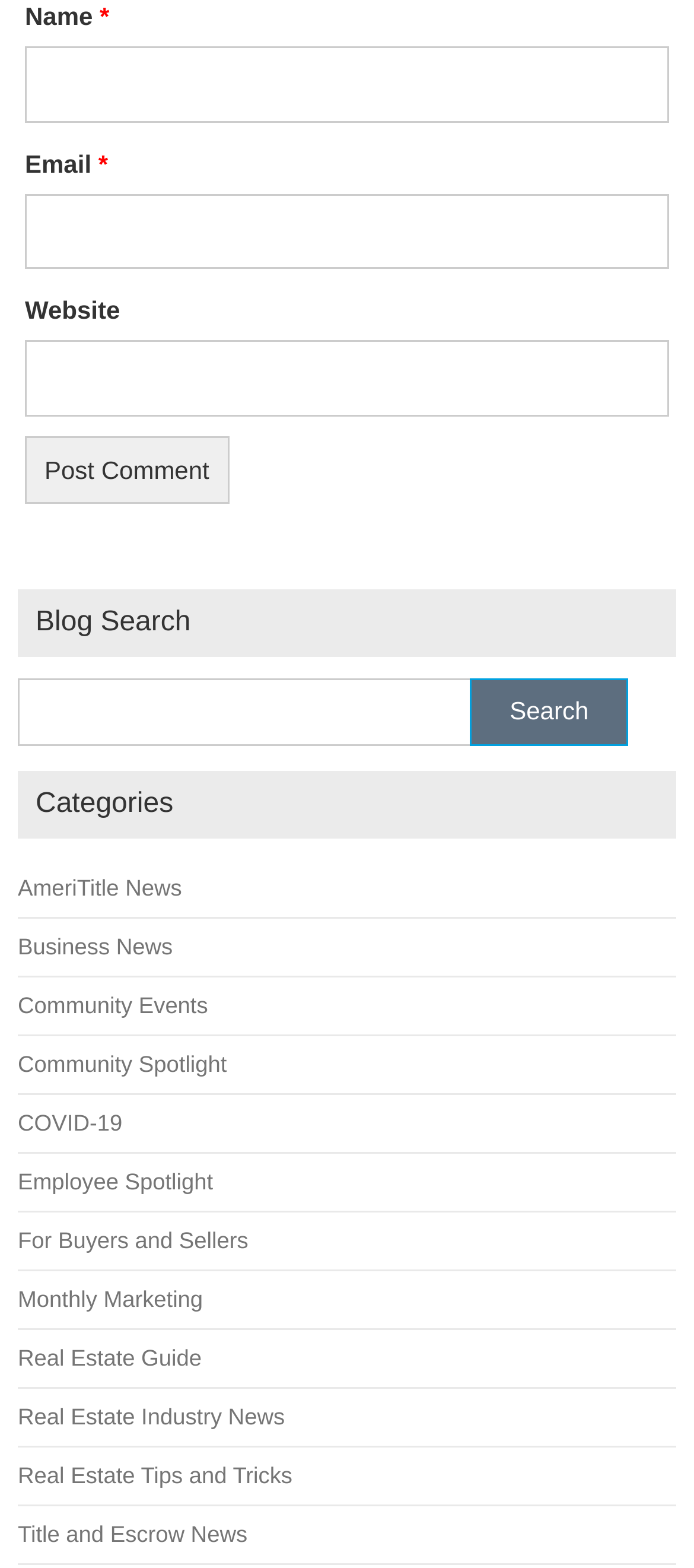Identify the bounding box of the UI component described as: "COVID-19".

[0.026, 0.707, 0.176, 0.725]